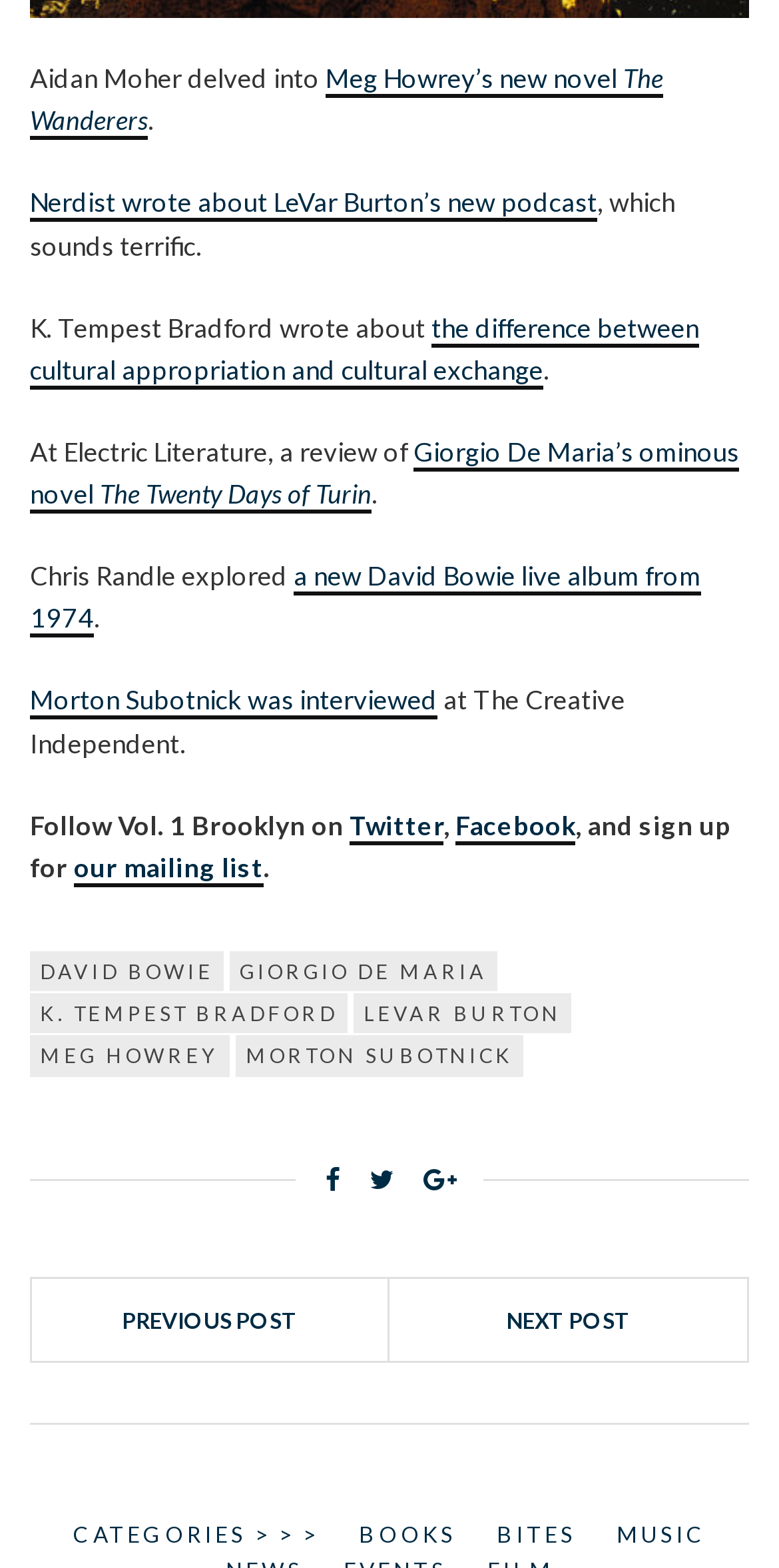Can you determine the bounding box coordinates of the area that needs to be clicked to fulfill the following instruction: "Learn about Accessibility"?

None